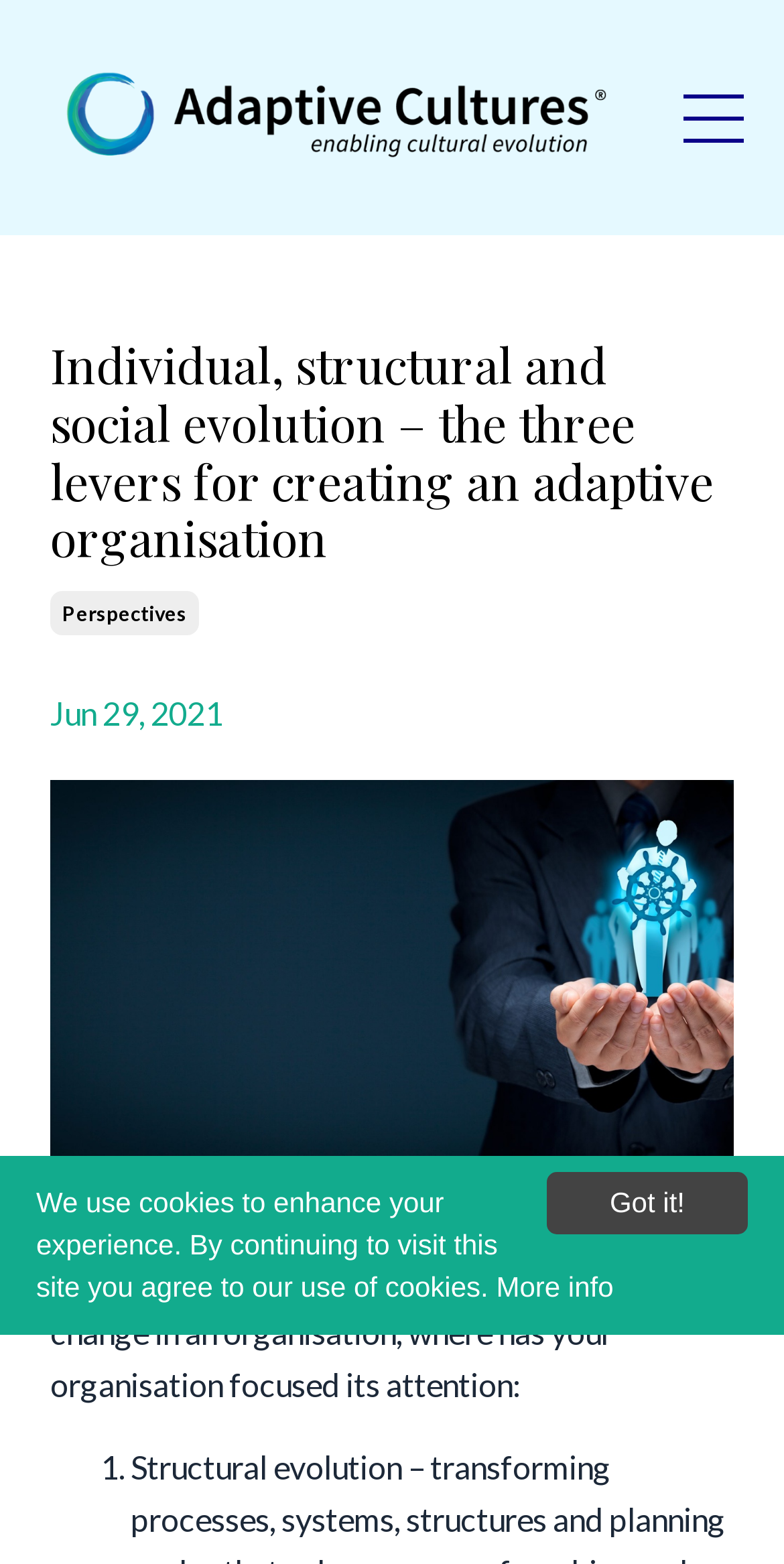Determine the bounding box coordinates for the HTML element mentioned in the following description: "perspectives". The coordinates should be a list of four floats ranging from 0 to 1, represented as [left, top, right, bottom].

[0.064, 0.378, 0.254, 0.406]